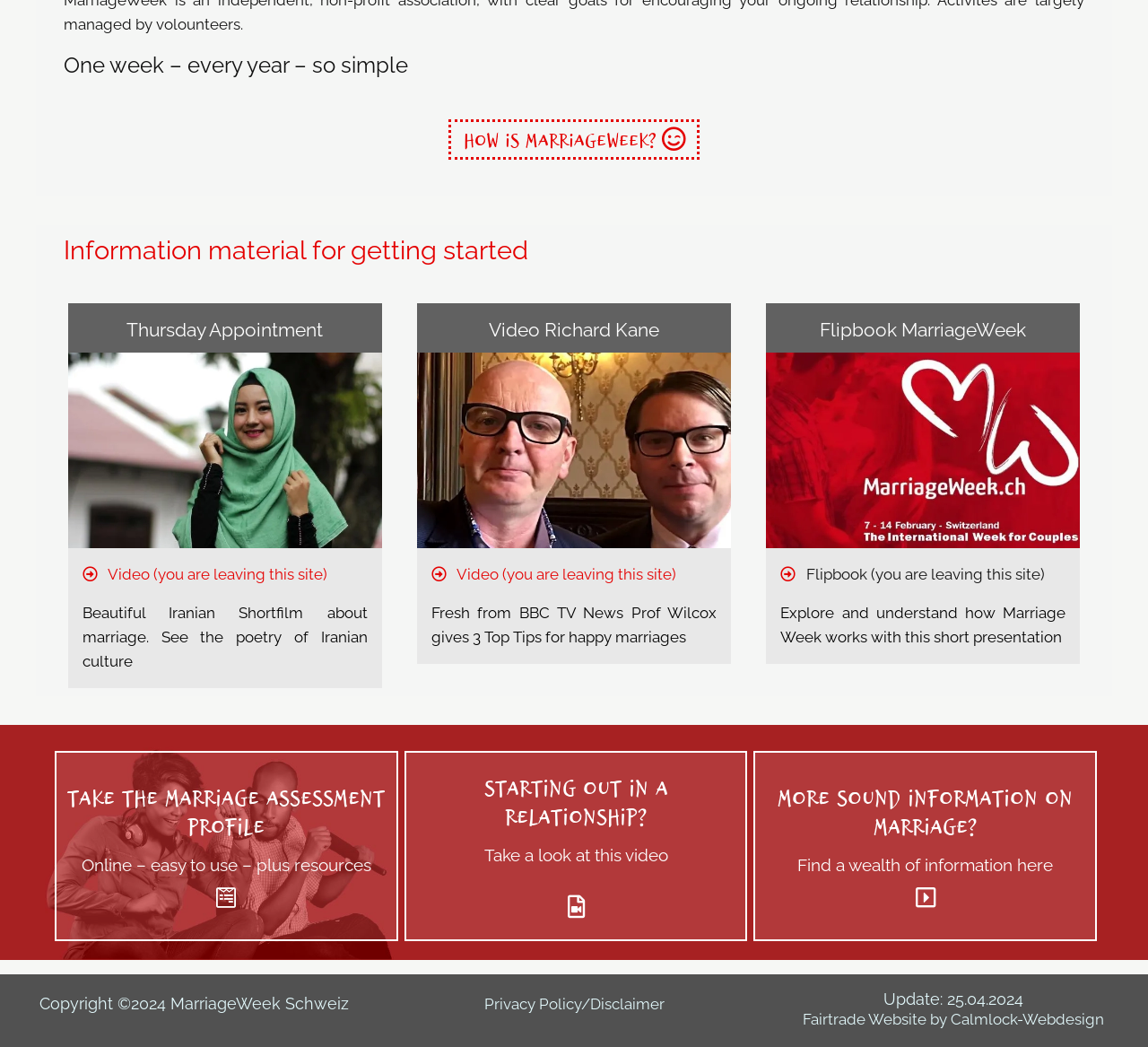Respond with a single word or phrase to the following question:
What is the copyright year mentioned at the bottom of the webpage?

2024